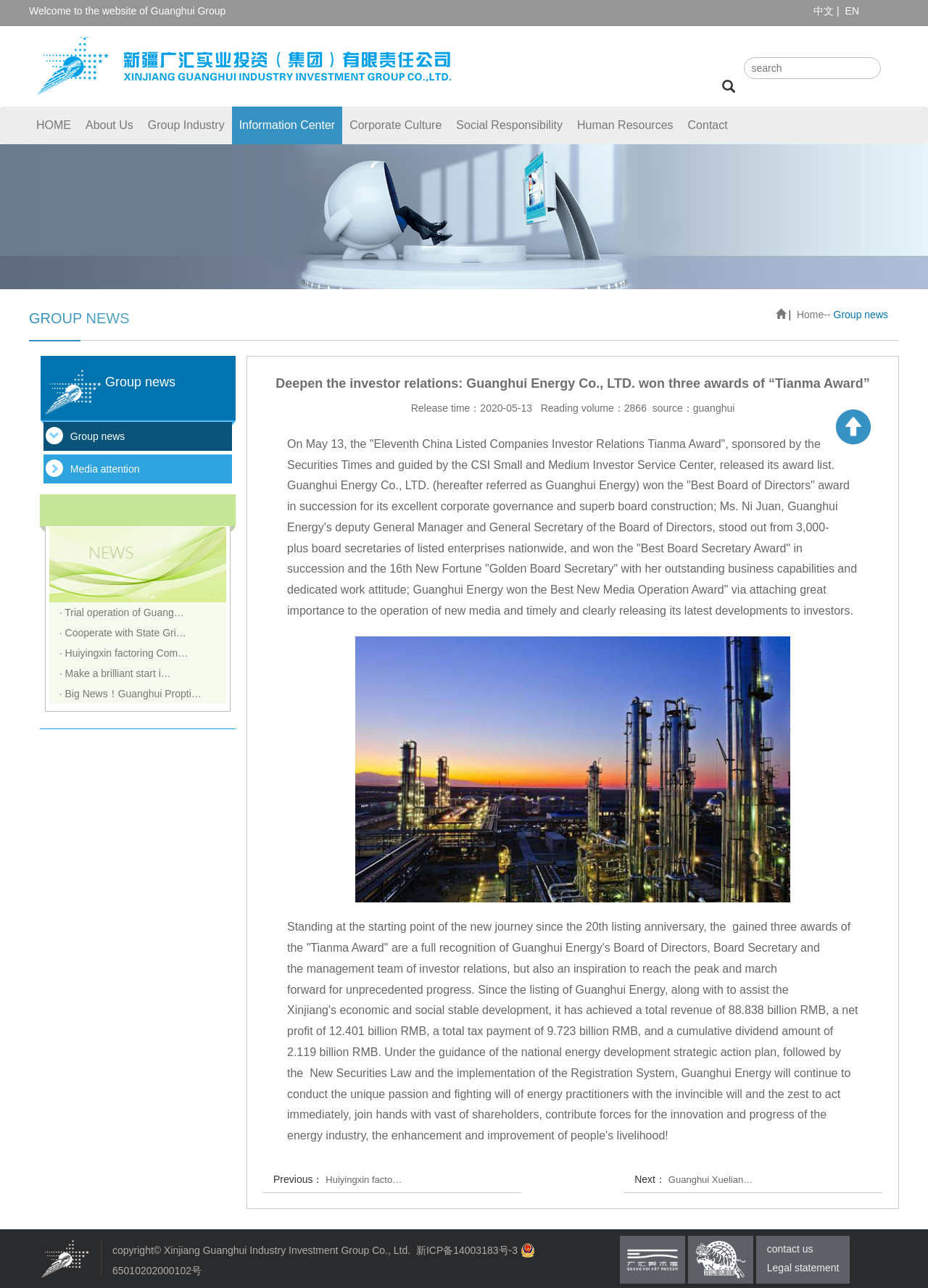Please locate the UI element described by "· Big News！Guanghui Propti…" and provide its bounding box coordinates.

[0.064, 0.534, 0.217, 0.543]